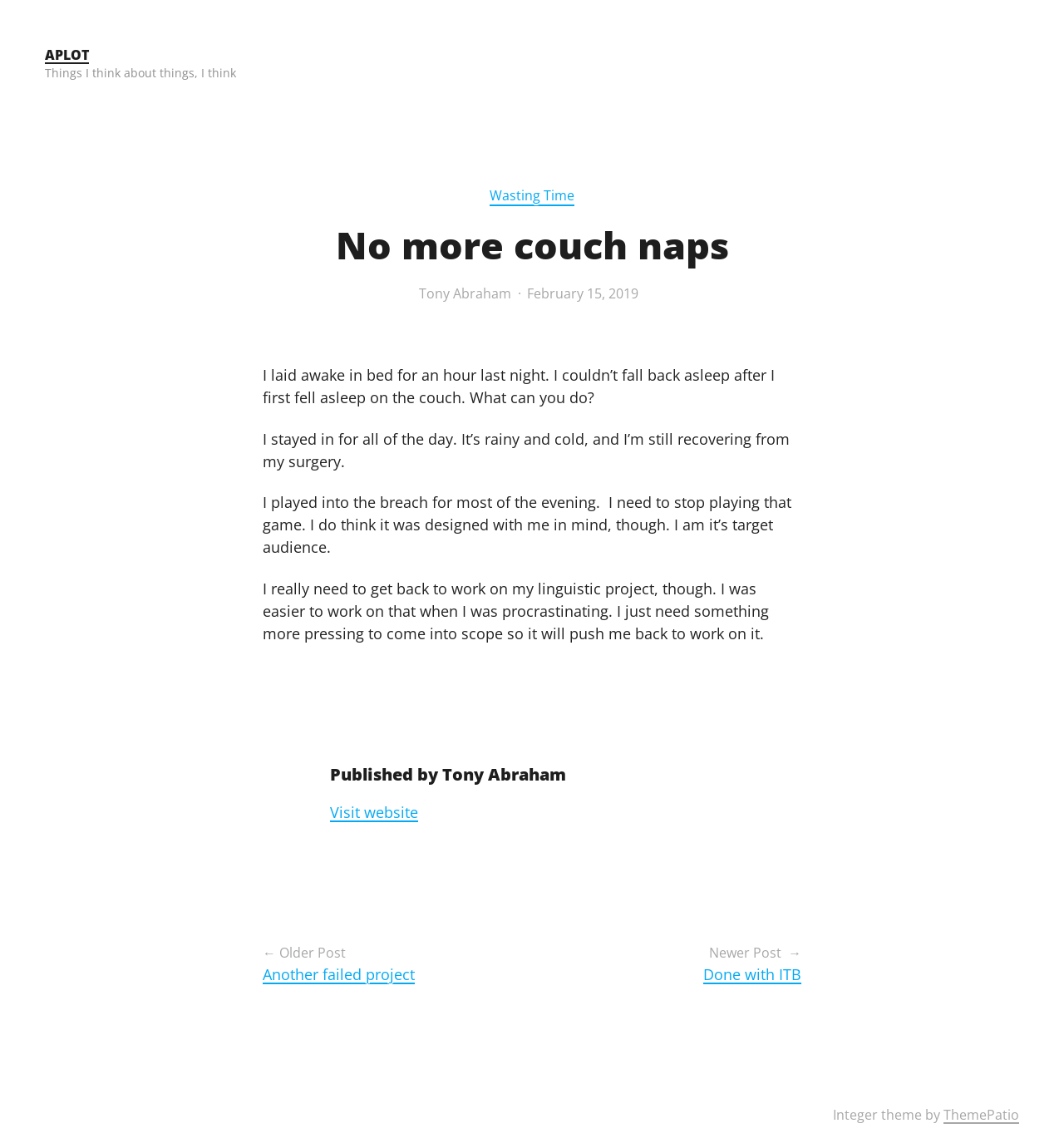What is the author's current status?
Please provide a single word or phrase as your answer based on the image.

Recovering from surgery